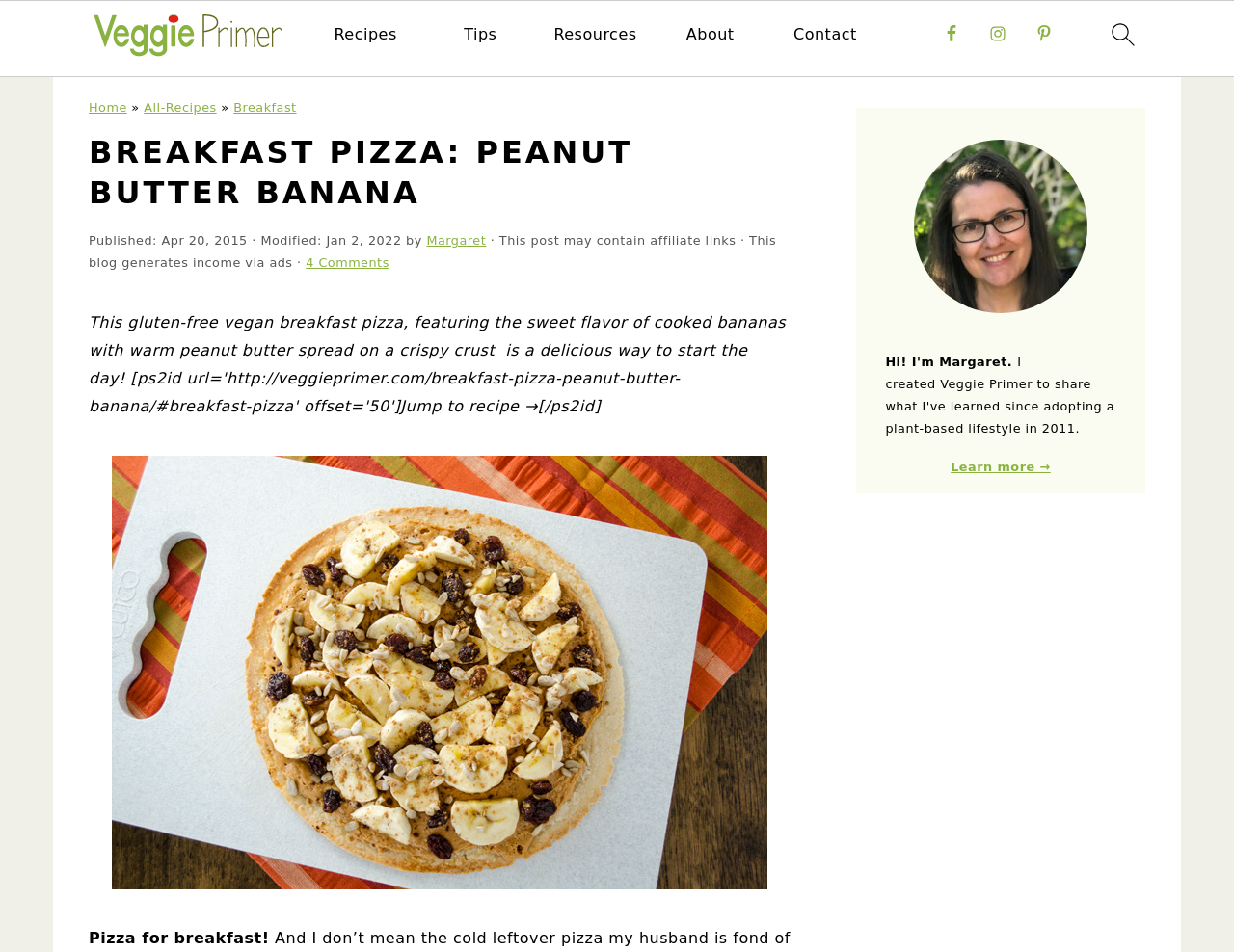Identify the bounding box coordinates for the UI element described as follows: "Cars Yeah with Mark Greene". Ensure the coordinates are four float numbers between 0 and 1, formatted as [left, top, right, bottom].

None